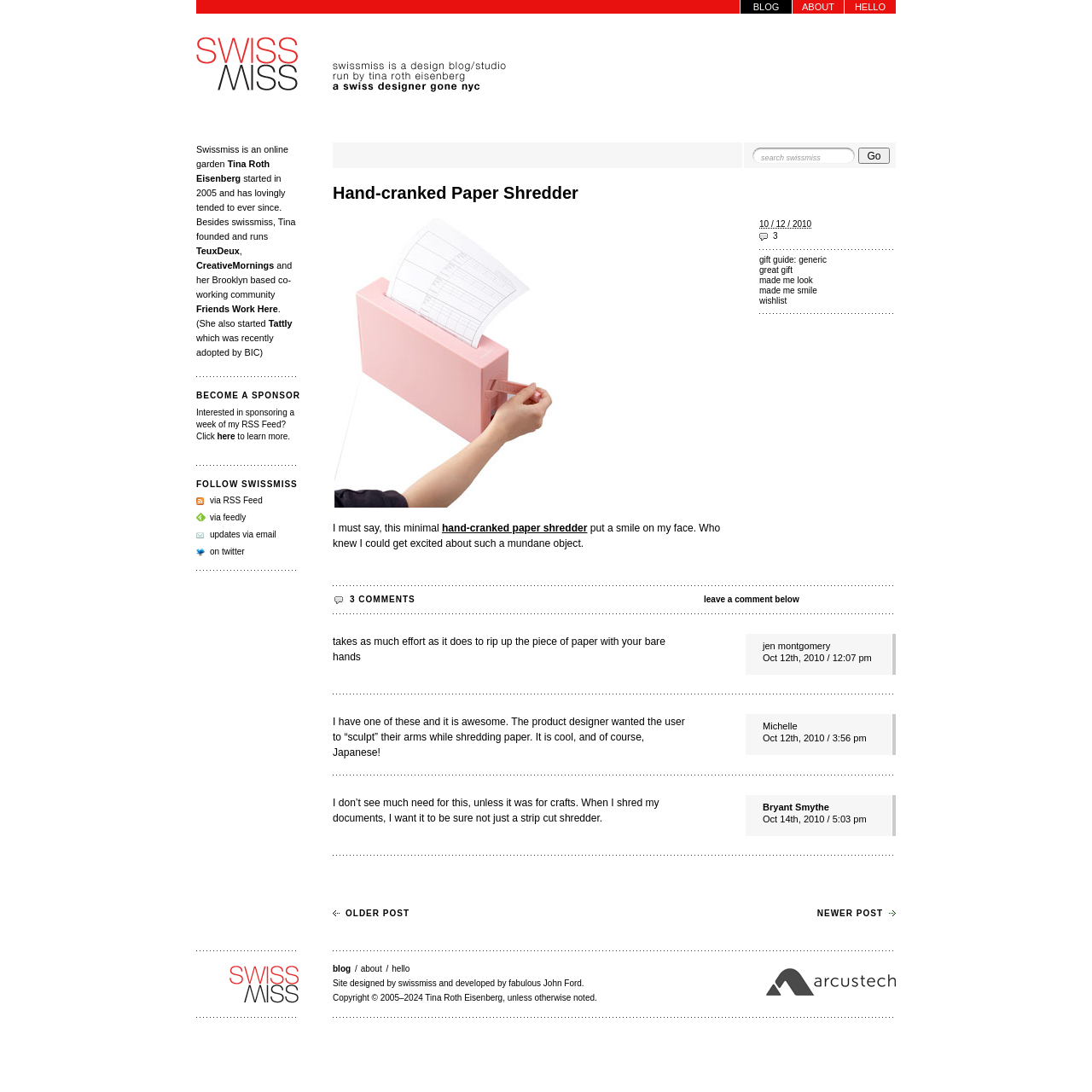Identify the bounding box coordinates for the UI element that matches this description: "Home".

None